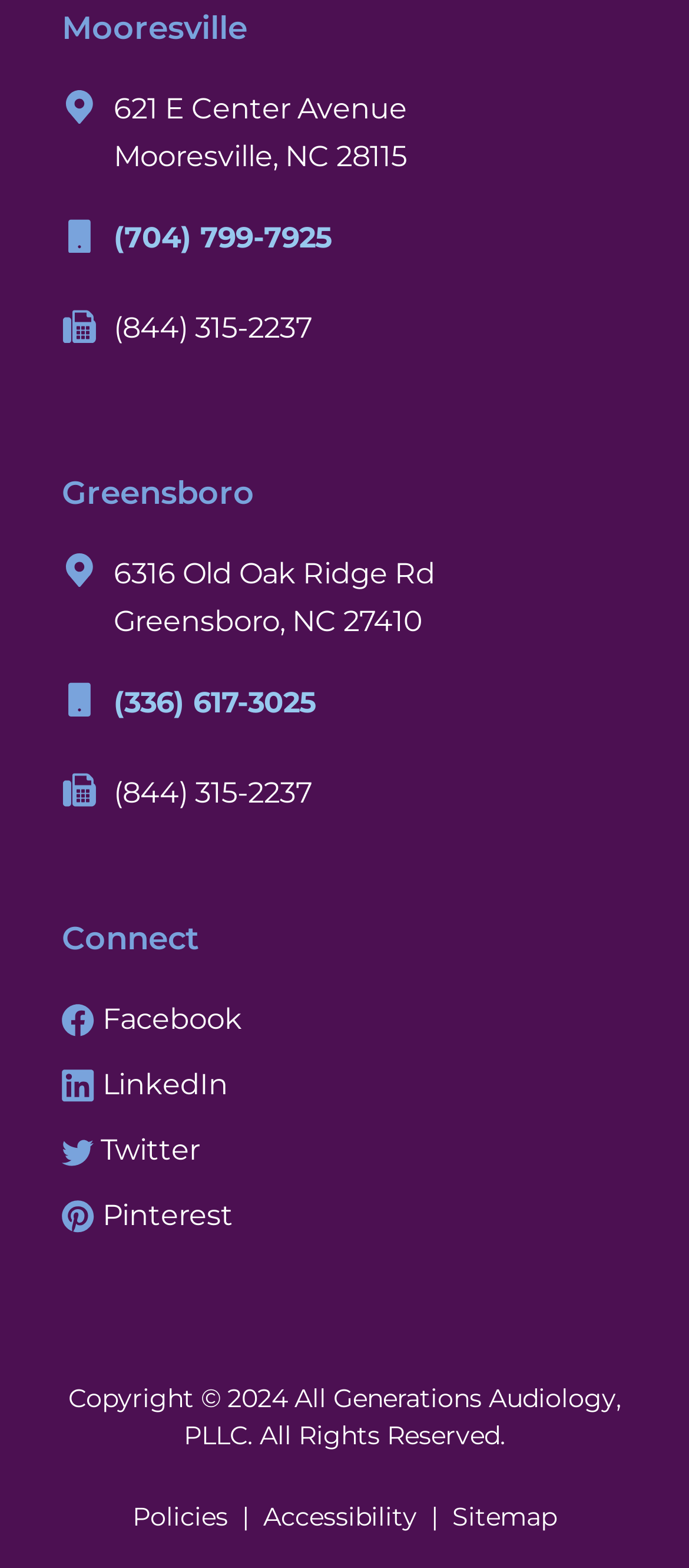Based on the element description Blog, identify the bounding box of the UI element in the given webpage screenshot. The coordinates should be in the format (top-left x, top-left y, bottom-right x, bottom-right y) and must be between 0 and 1.

None